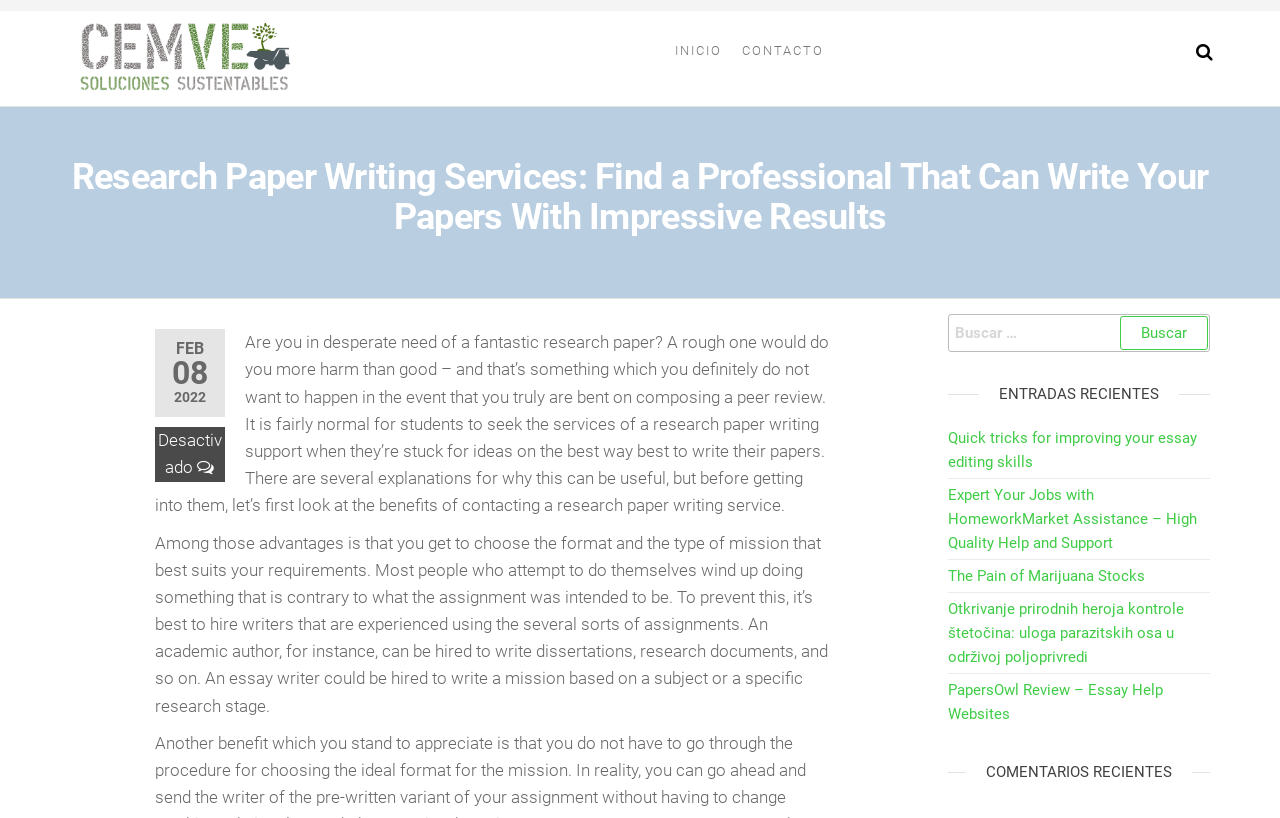Pinpoint the bounding box coordinates of the element that must be clicked to accomplish the following instruction: "Search for a research paper". The coordinates should be in the format of four float numbers between 0 and 1, i.e., [left, top, right, bottom].

[0.74, 0.384, 0.945, 0.431]